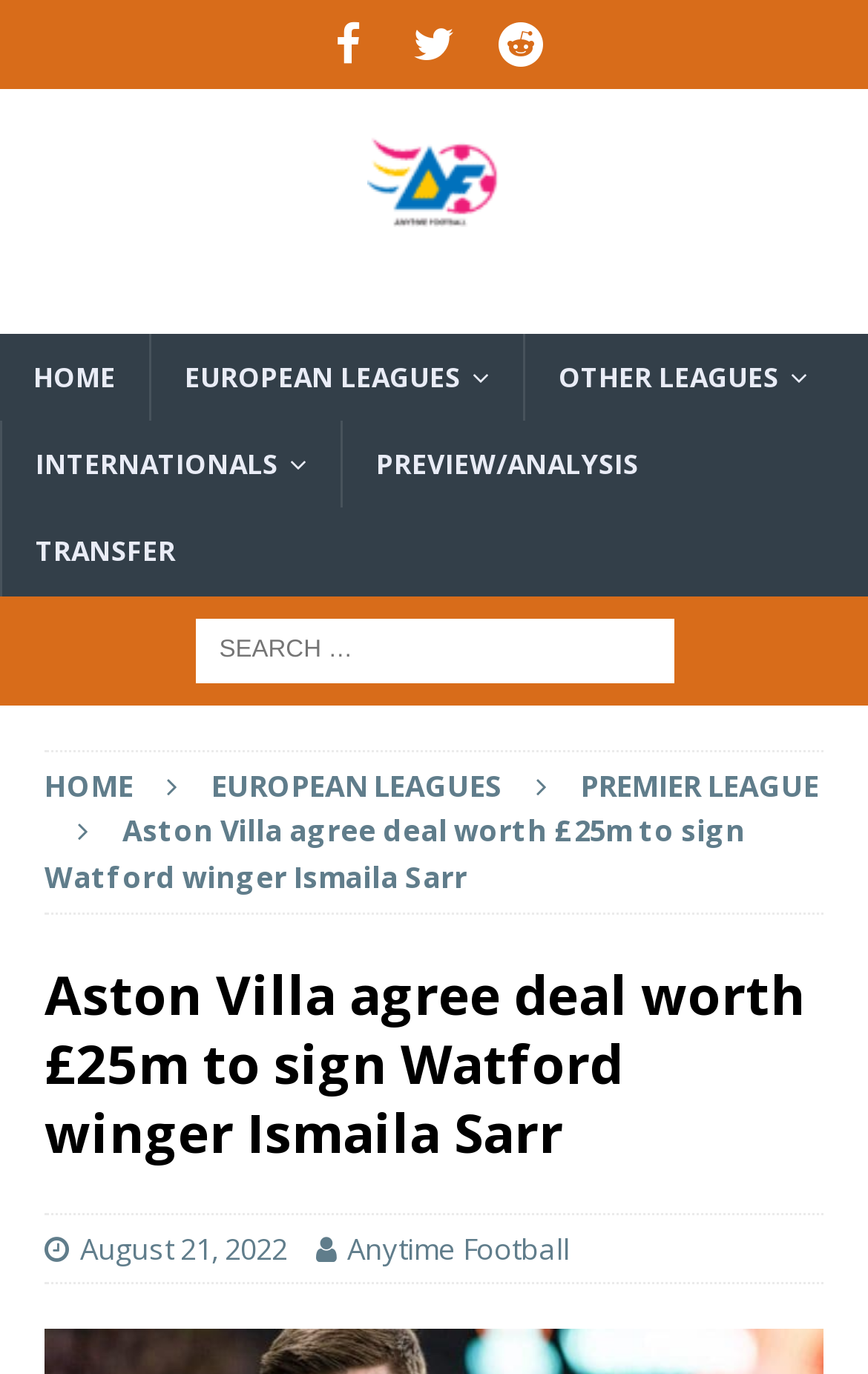How many social media links are present at the top of the webpage?
Please provide a full and detailed response to the question.

There are three social media links at the top of the webpage, namely Facebook, Twitter, and Reddit, with bounding box coordinates [0.355, 0.0, 0.445, 0.065], [0.455, 0.0, 0.545, 0.065], and [0.555, 0.0, 0.645, 0.065] respectively.